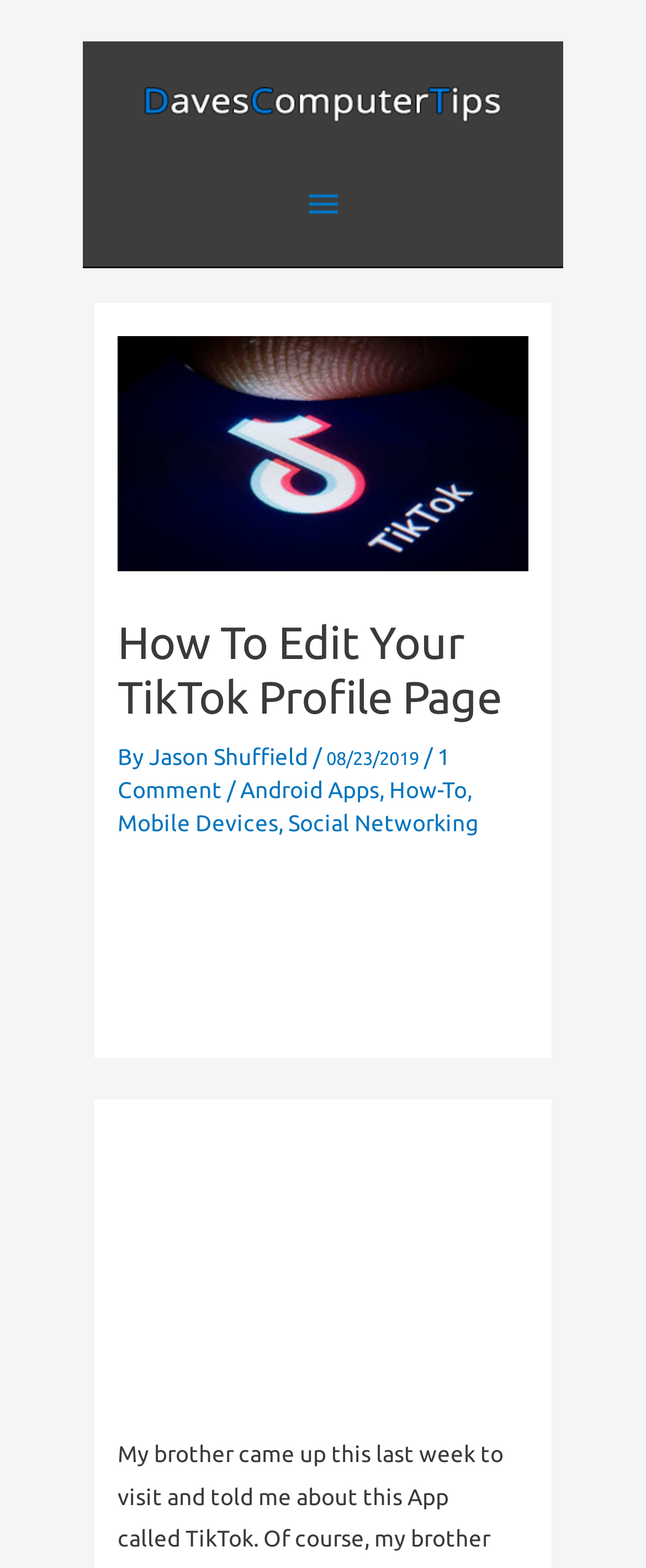Please locate the clickable area by providing the bounding box coordinates to follow this instruction: "Read the article by 'Jason Shuffield'".

[0.231, 0.474, 0.485, 0.491]